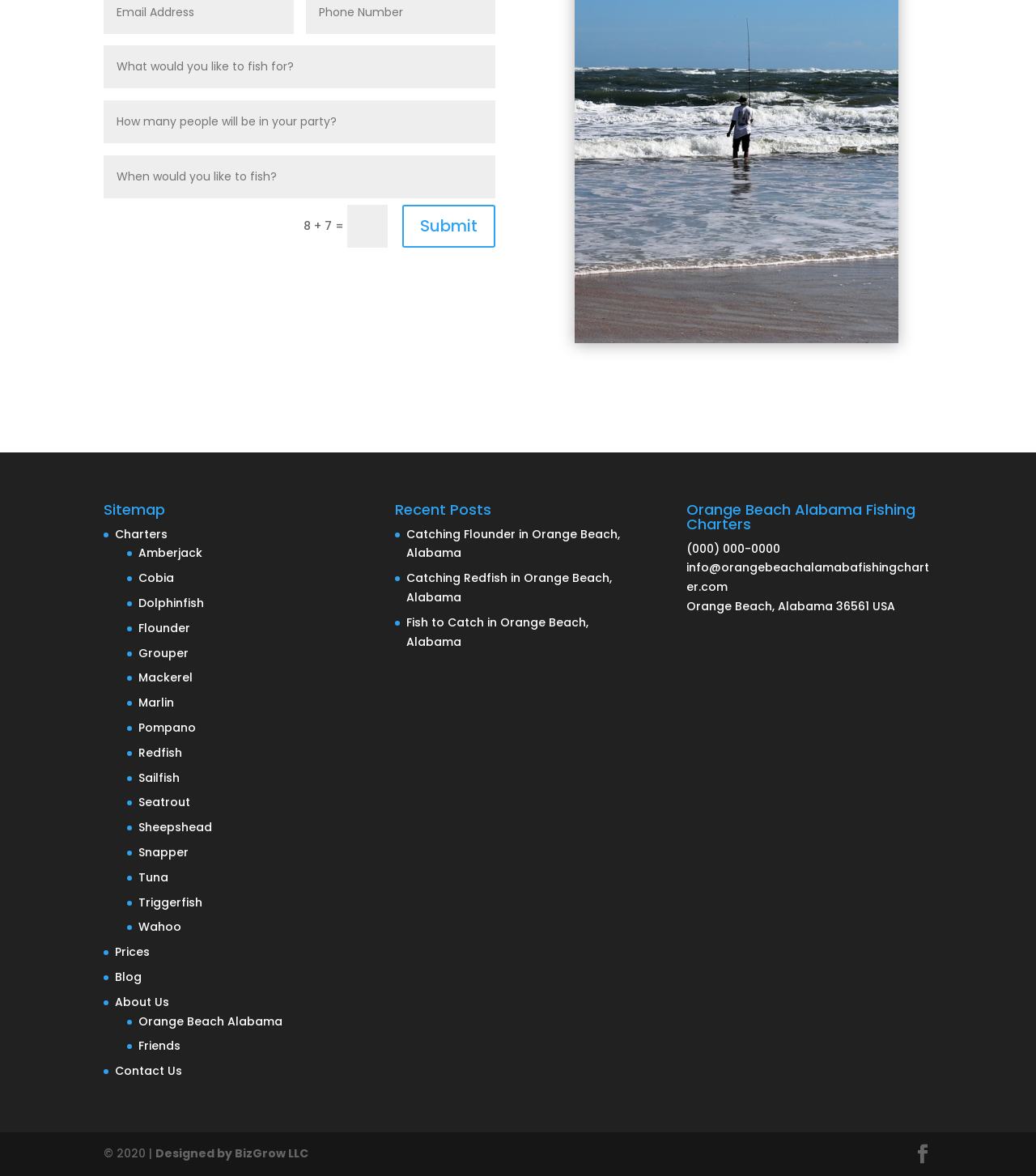What type of business is this?
Refer to the screenshot and respond with a concise word or phrase.

Fishing Charters